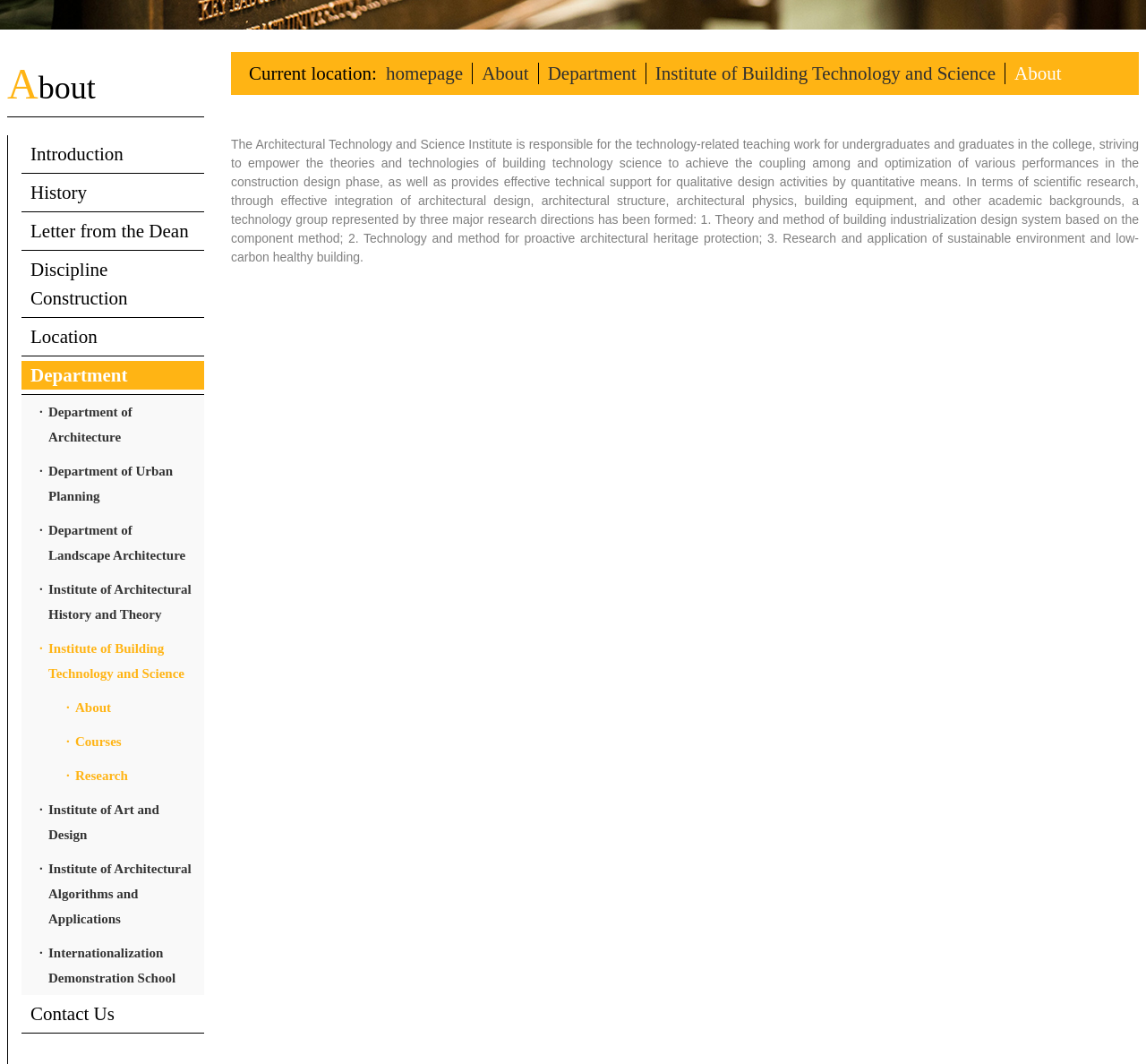Bounding box coordinates are to be given in the format (top-left x, top-left y, bottom-right x, bottom-right y). All values must be floating point numbers between 0 and 1. Provide the bounding box coordinate for the UI element described as: Research Institute of Architecture

[0.195, 0.793, 0.343, 0.806]